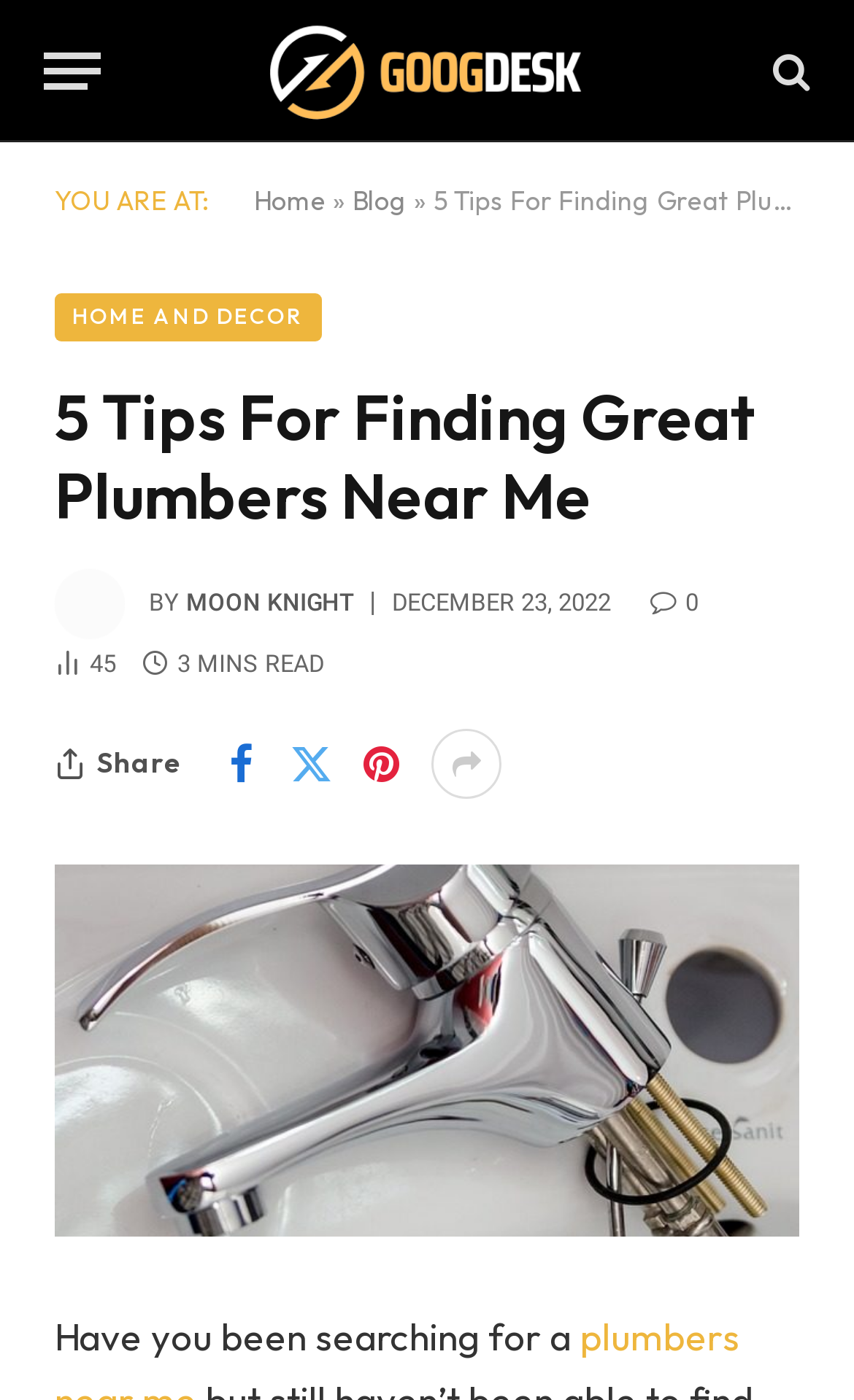What is the date of the article?
Carefully analyze the image and provide a thorough answer to the question.

I found the date of the article by looking at the time element with the text 'DECEMBER 23, 2022', which indicates that the article was published on this date.